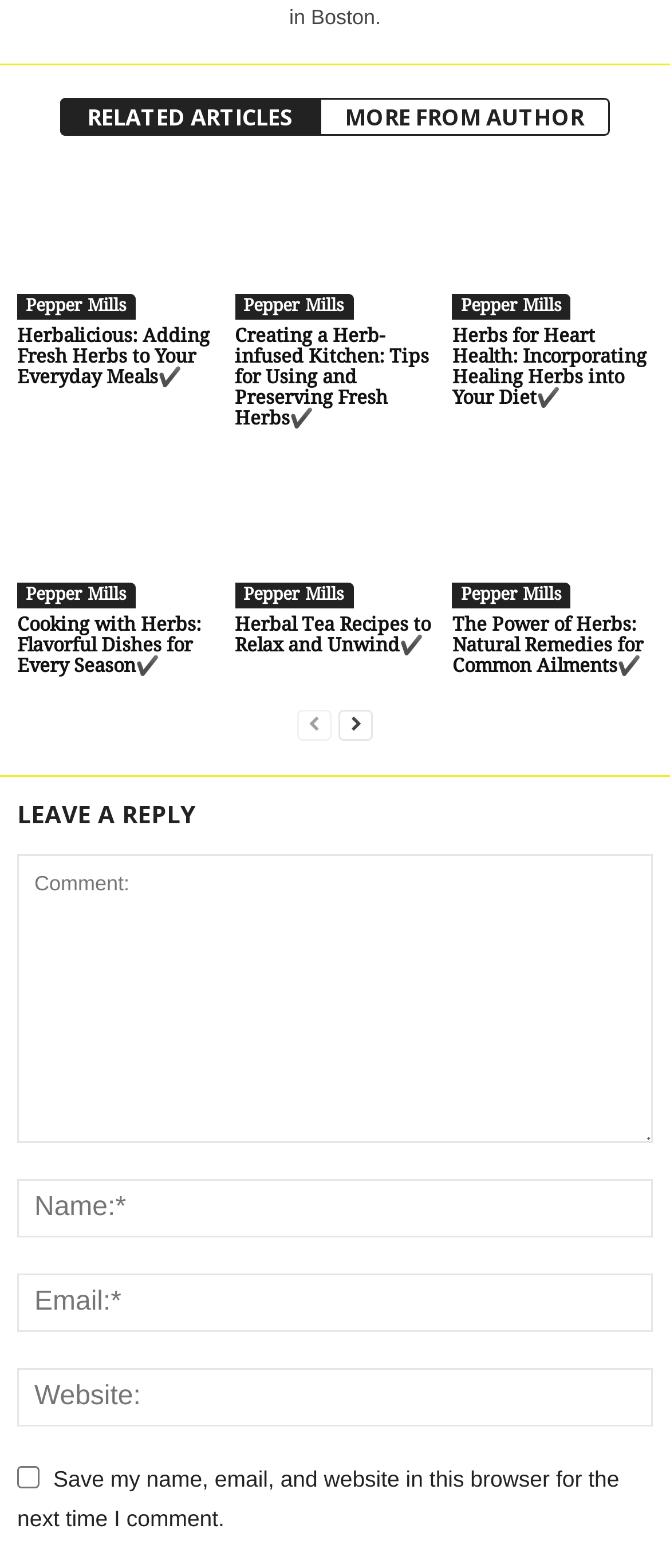Given the element description: "Pepper Mills", predict the bounding box coordinates of the UI element it refers to, using four float numbers between 0 and 1, i.e., [left, top, right, bottom].

[0.35, 0.372, 0.527, 0.388]